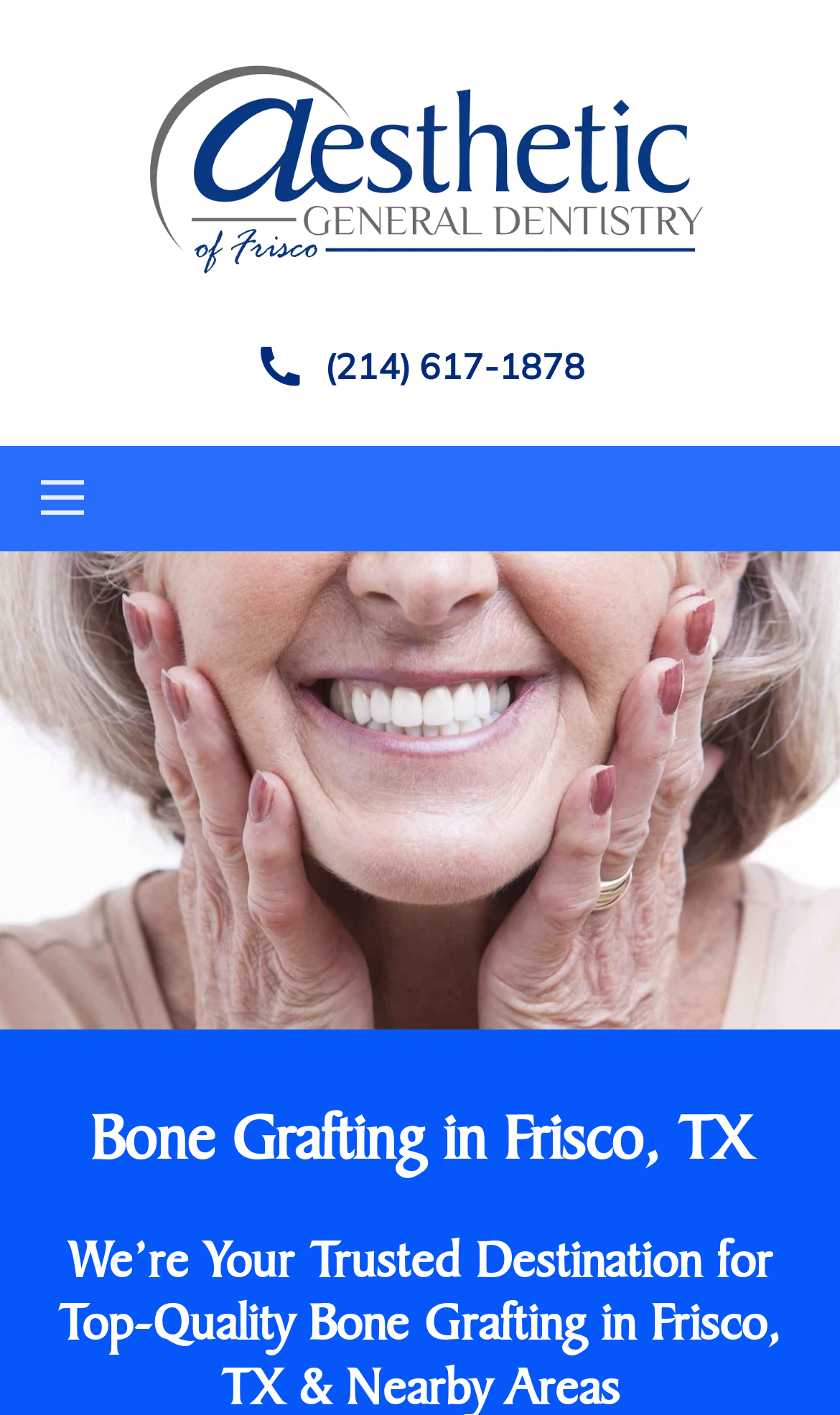Provide the bounding box coordinates, formatted as (top-left x, top-left y, bottom-right x, bottom-right y), with all values being floating point numbers between 0 and 1. Identify the bounding box of the UI element that matches the description: (214) 617-1878

[0.304, 0.241, 0.696, 0.278]